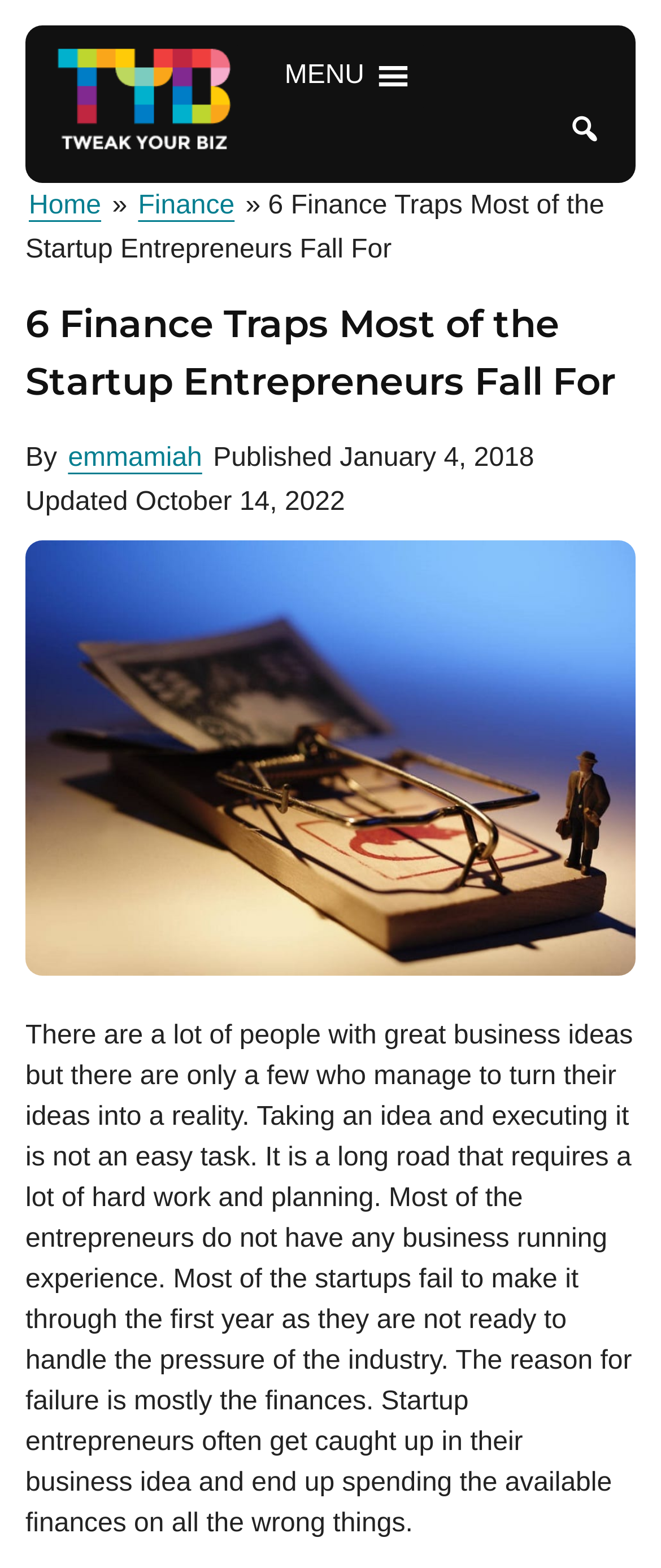Who is the author of the article?
Provide a detailed answer to the question, using the image to inform your response.

The author's name can be found below the heading, where it says 'By emmamiah'.